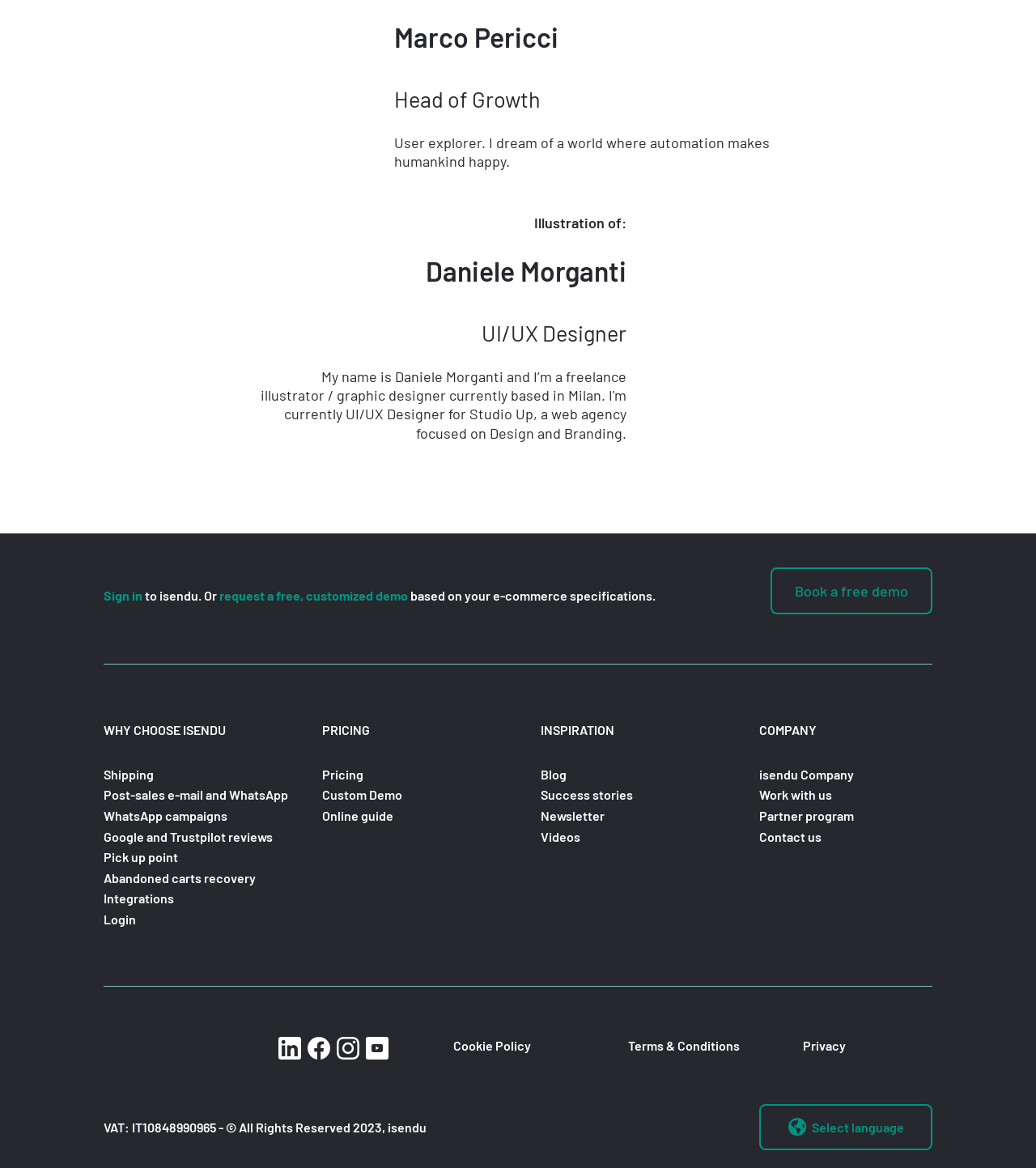Please give a short response to the question using one word or a phrase:
What is the profession of Daniele Morganti?

UI/UX Designer